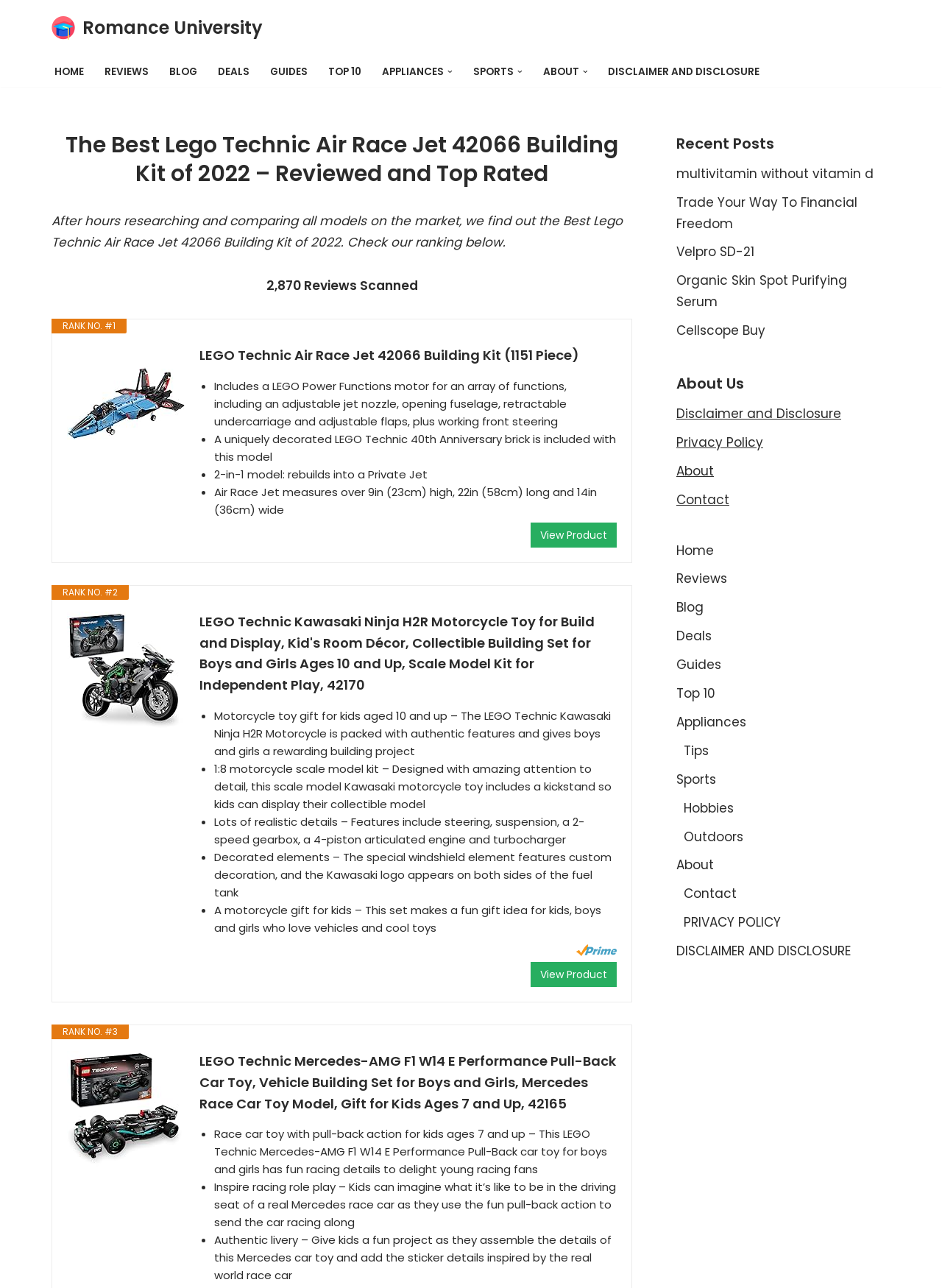Look at the image and give a detailed response to the following question: What is the name of the first product?

The first product is listed as 'LEGO Technic Air Race Jet 42066 Building Kit (1151 Piece)' with a corresponding image, indicating that the name of the first product is 'LEGO Technic Air Race Jet 42066'.